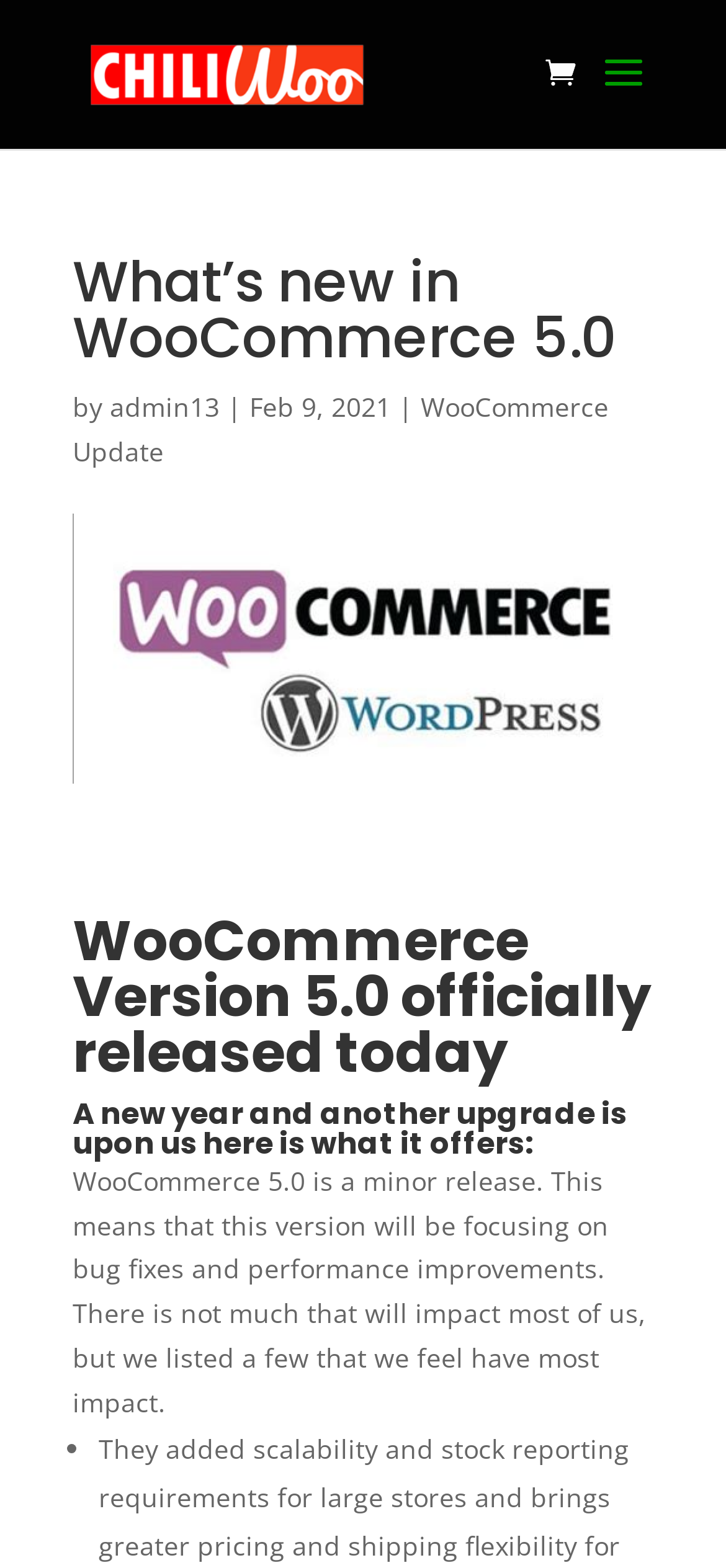Create a detailed description of the webpage's content and layout.

The webpage is about the release of WooCommerce Version 5.0. At the top left, there is a link to "CHILI Woo" accompanied by an image with the same name. On the top right, there is a link with a icon represented by "\ue07a". 

Below the top section, there is a heading that reads "What’s new in WooCommerce 5.0". Following this heading, there is a section that displays the author's name "admin13" and the date "Feb 9, 2021". 

To the right of the author section, there is a link to "WooCommerce Update". 

The main content of the webpage is divided into three sections. The first section is a heading that announces the official release of WooCommerce Version 5.0. The second section is another heading that introduces the new features of this version. 

The third section is a paragraph of text that explains the focus of this minor release, which is on bug fixes and performance improvements. Below this paragraph, there is a list, indicated by a bullet point, but the list items are not provided.